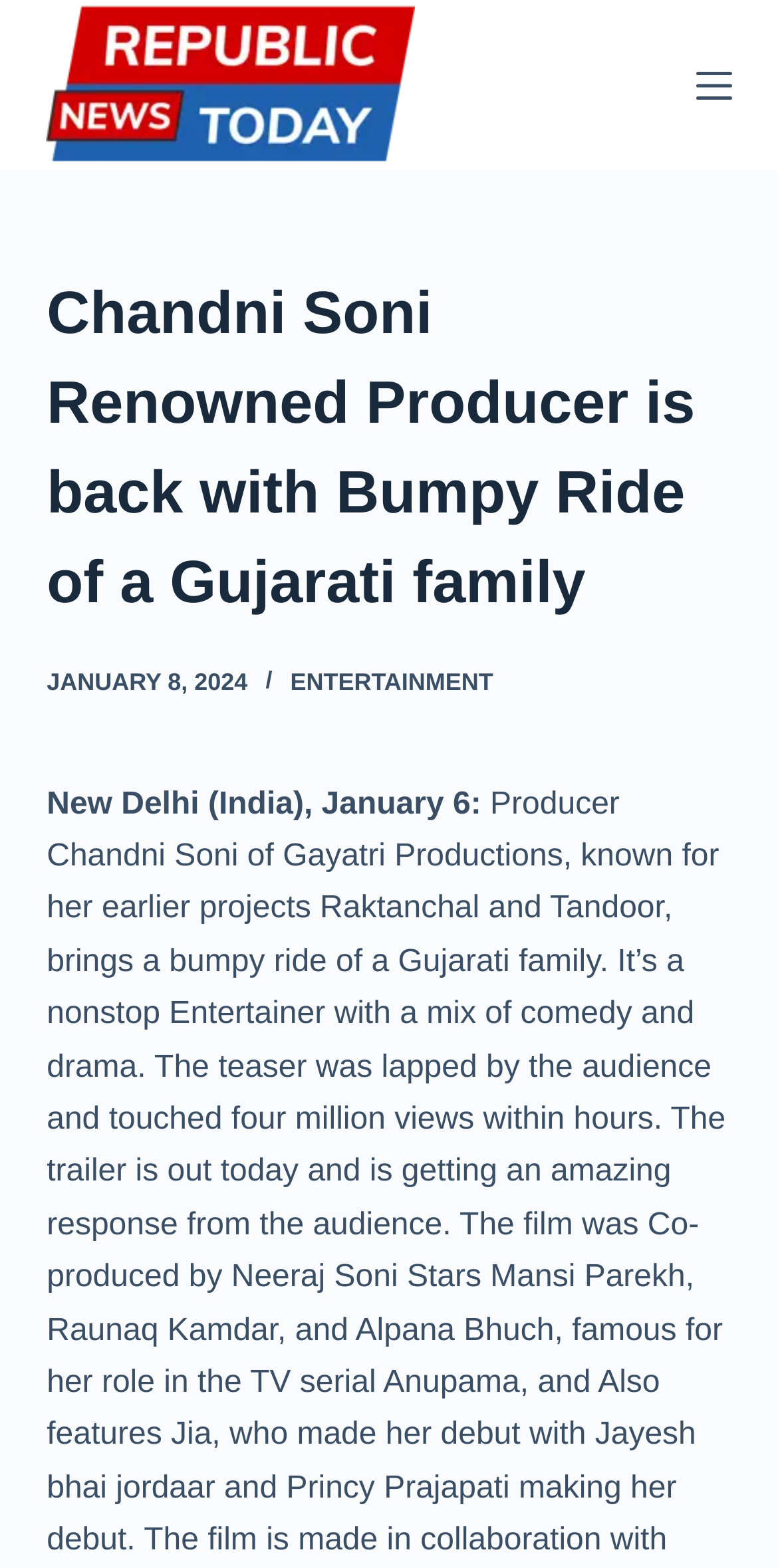What is the name of the news organization?
Provide a thorough and detailed answer to the question.

The name of the news organization can be found in the link 'Republic News Today' which is located at the top of the webpage. This link indicates that the news article is from Republic News Today.